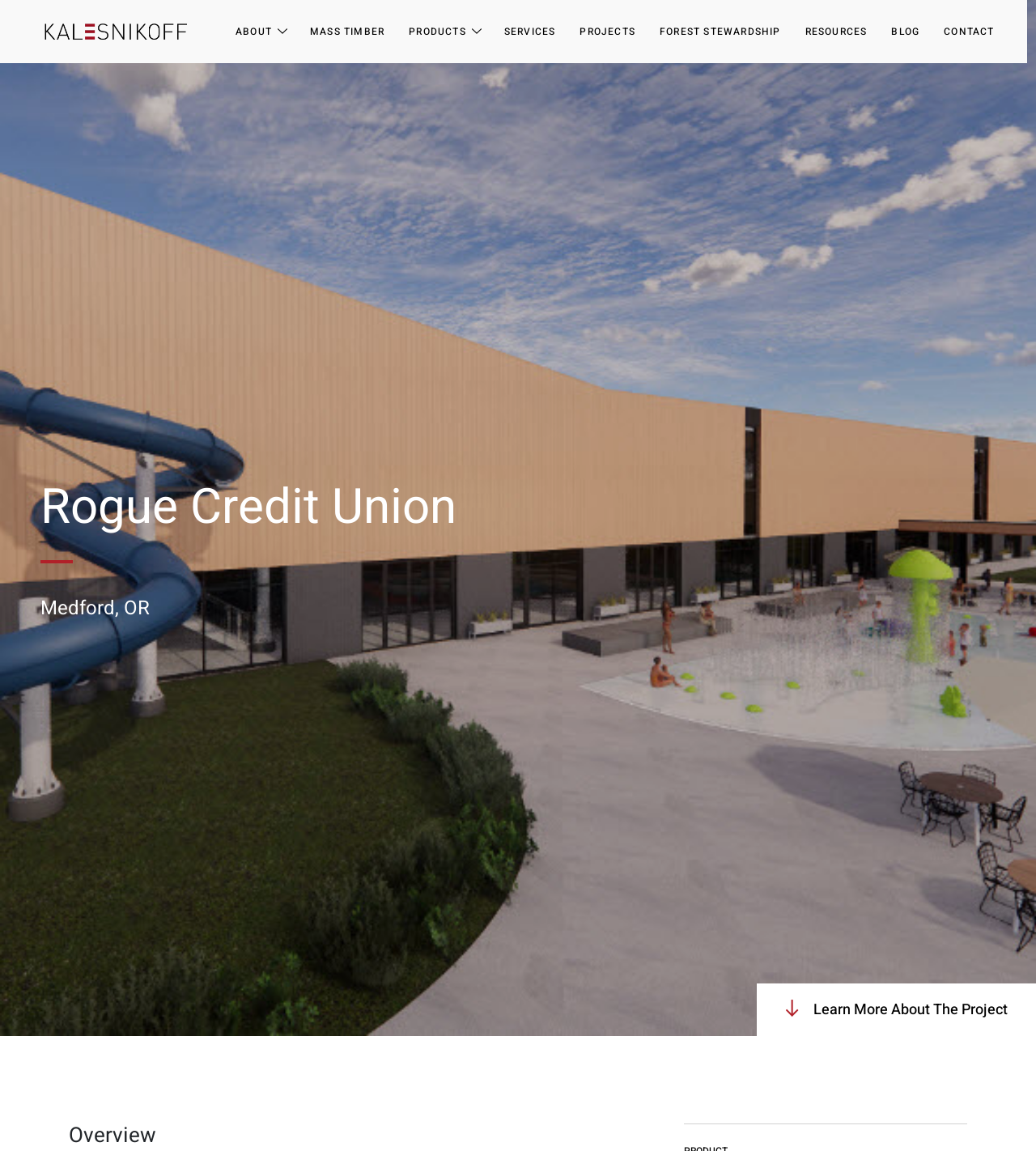Find the bounding box coordinates for the HTML element described in this sentence: "parent_node: ABOUT title="Kalesnikoff Lumber"". Provide the coordinates as four float numbers between 0 and 1, in the format [left, top, right, bottom].

[0.043, 0.02, 0.18, 0.034]